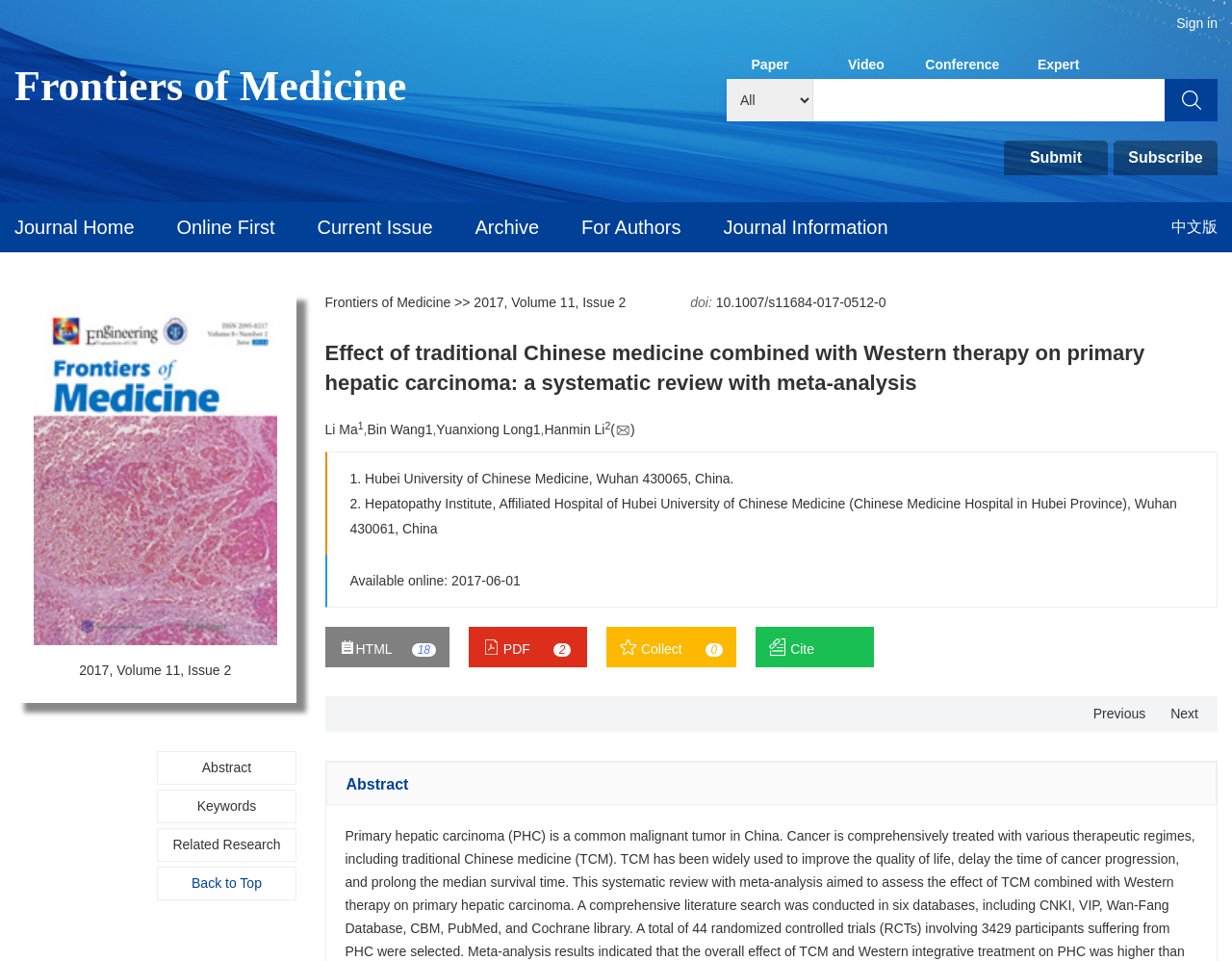What is the DOI of the paper?
Please provide a comprehensive answer based on the details in the screenshot.

I found the answer by looking at the section below the title of the paper, where it says 'doi: 10.1007/s11684-017-0512-0'.